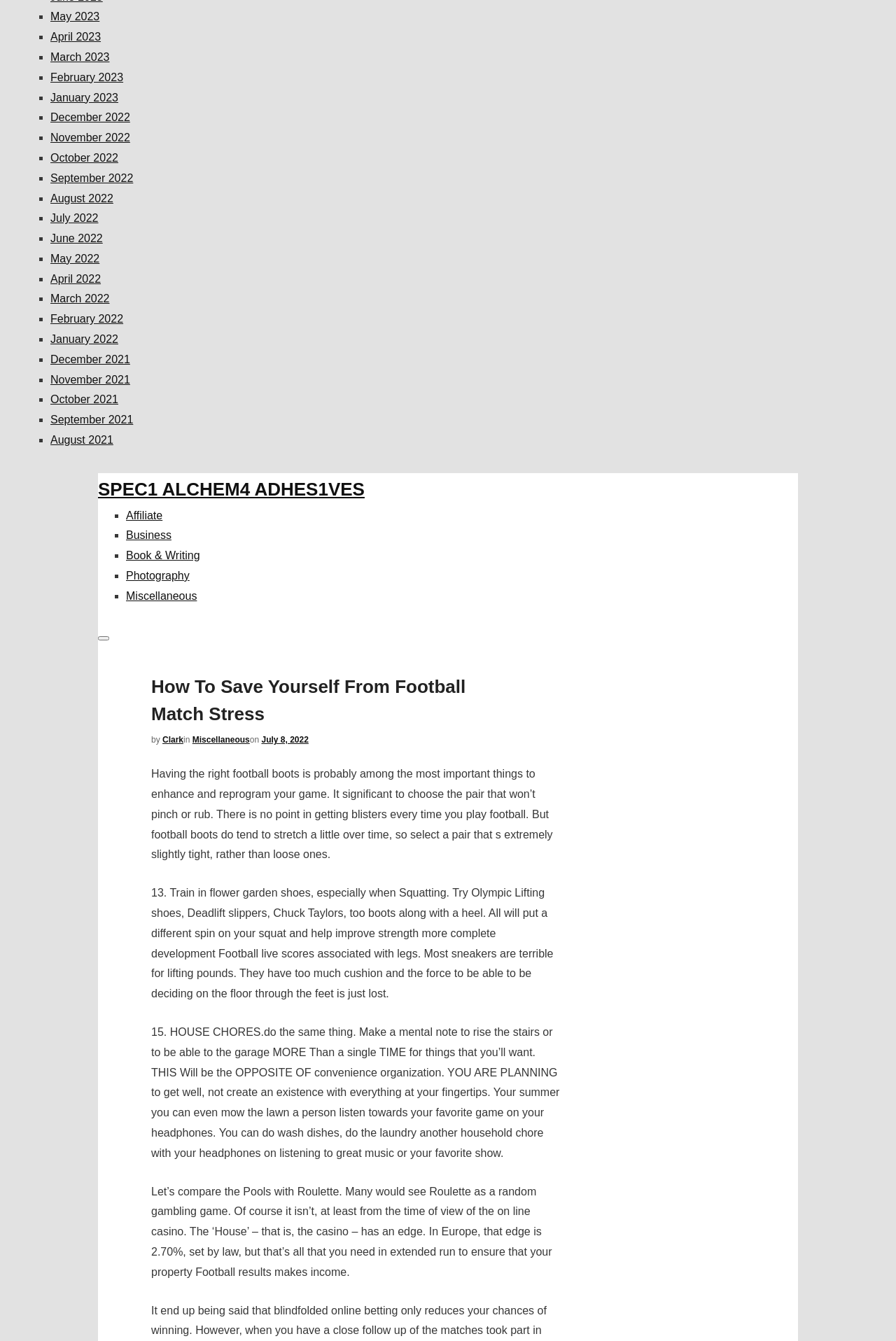Identify the coordinates of the bounding box for the element described below: "February 2022". Return the coordinates as four float numbers between 0 and 1: [left, top, right, bottom].

[0.056, 0.233, 0.138, 0.242]